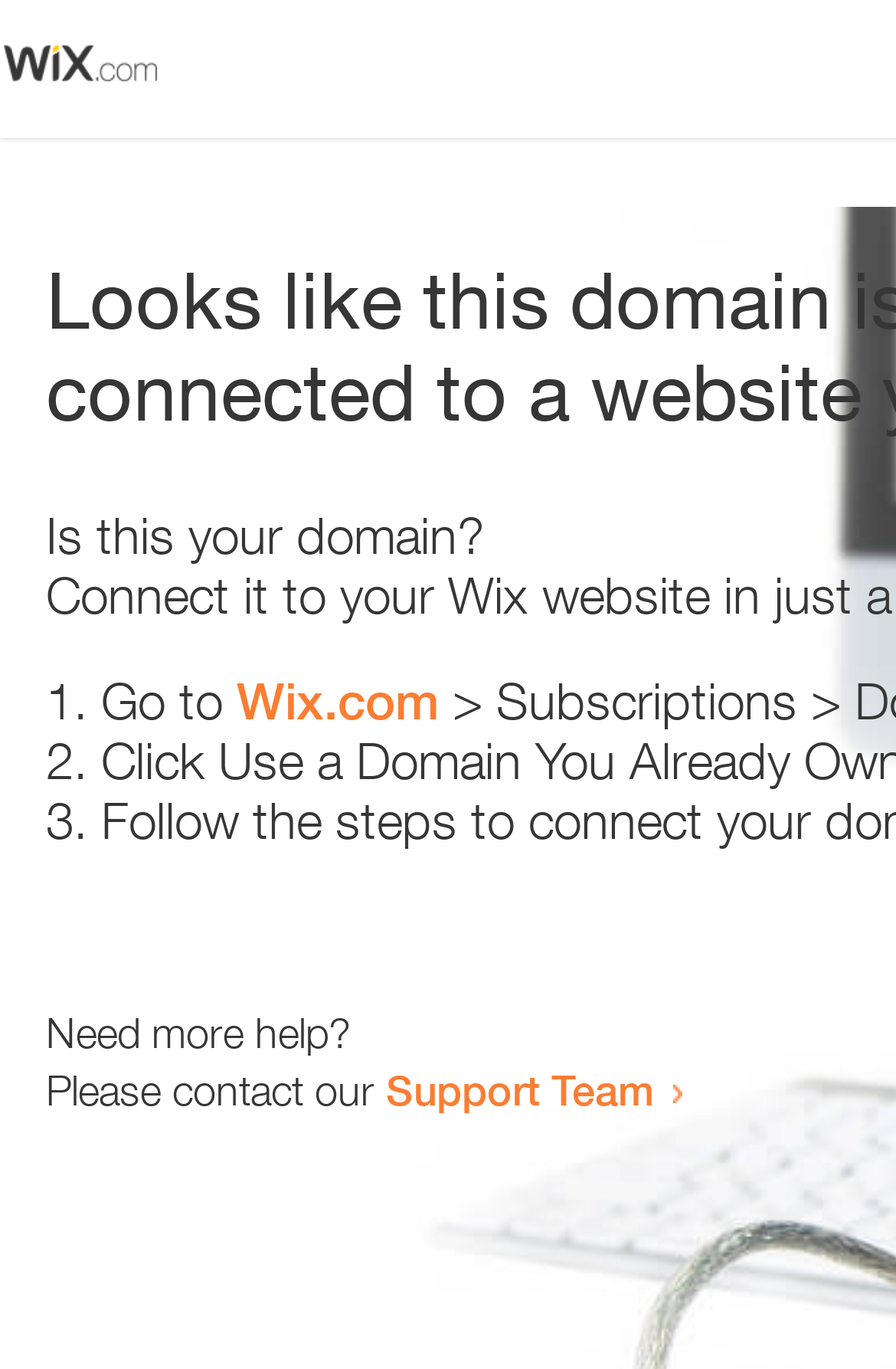Provide a thorough summary of the webpage.

The webpage appears to be an error page, with a small image at the top left corner. Below the image, there is a heading that reads "Is this your domain?" centered on the page. 

Underneath the heading, there is a numbered list with three items. The first item starts with "1." and is followed by the text "Go to" and a link to "Wix.com". The second item starts with "2." and the third item starts with "3.", but their contents are not specified. 

At the bottom of the page, there is a section that provides additional help options. It starts with the text "Need more help?" and is followed by a sentence that reads "Please contact our". This sentence is completed with a link to the "Support Team".